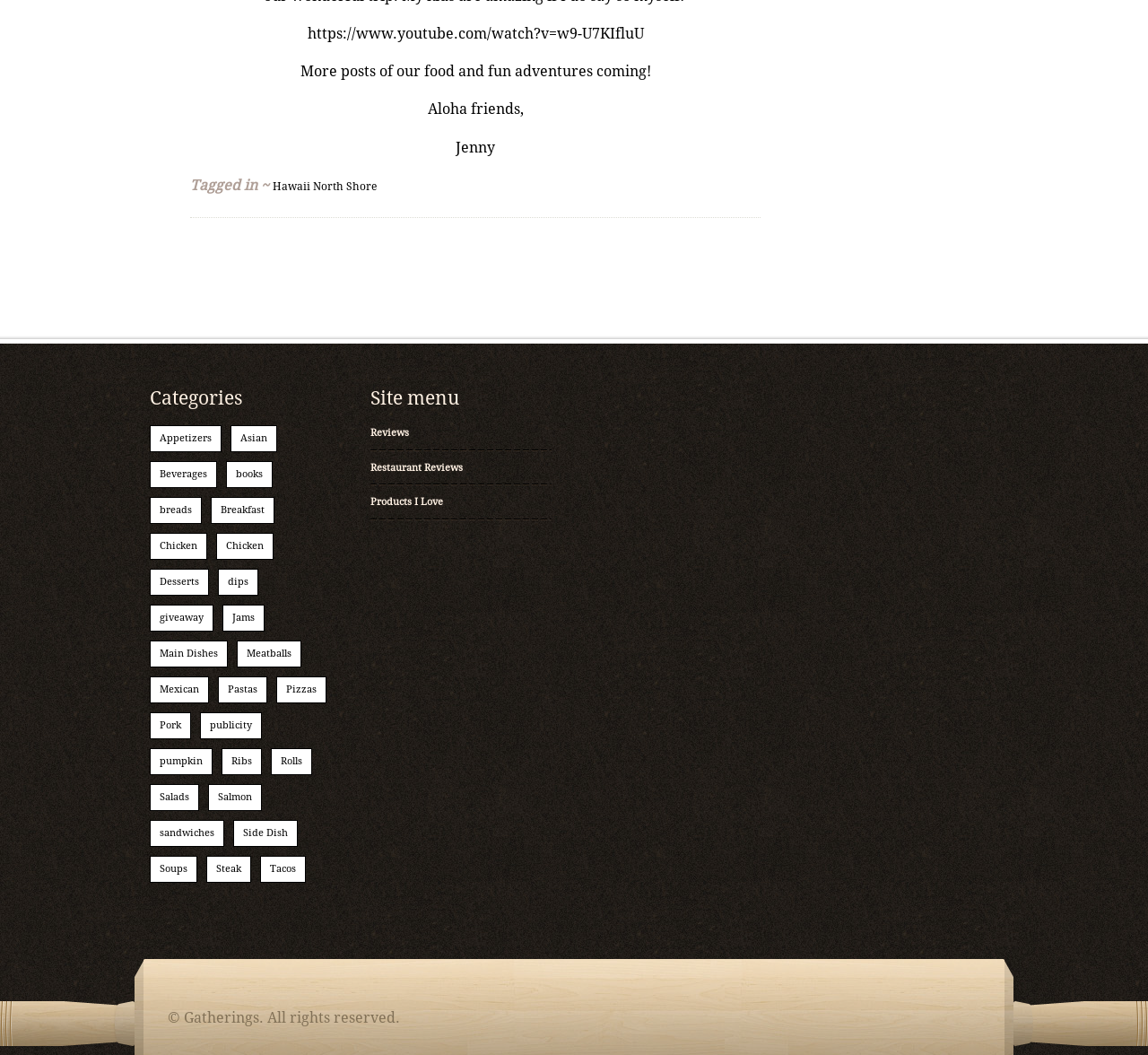Provide a thorough and detailed response to the question by examining the image: 
What is the last category listed?

The last category listed is 'Tacos' which is the 24th link under the heading 'Categories'.